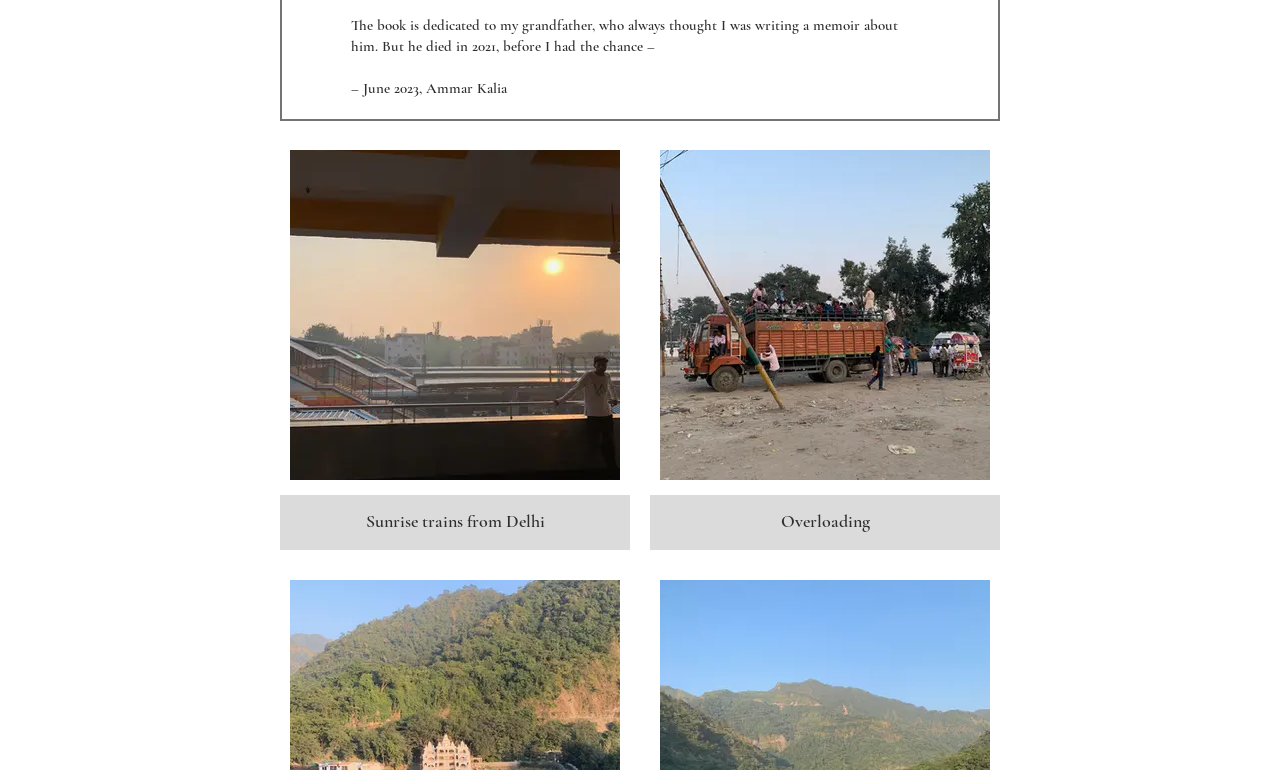Analyze the image and deliver a detailed answer to the question: How many images are on the webpage?

There are two images on the webpage, which are represented by the buttons 'IMG_4010.jpg' and 'IMG_3982.jpg'.